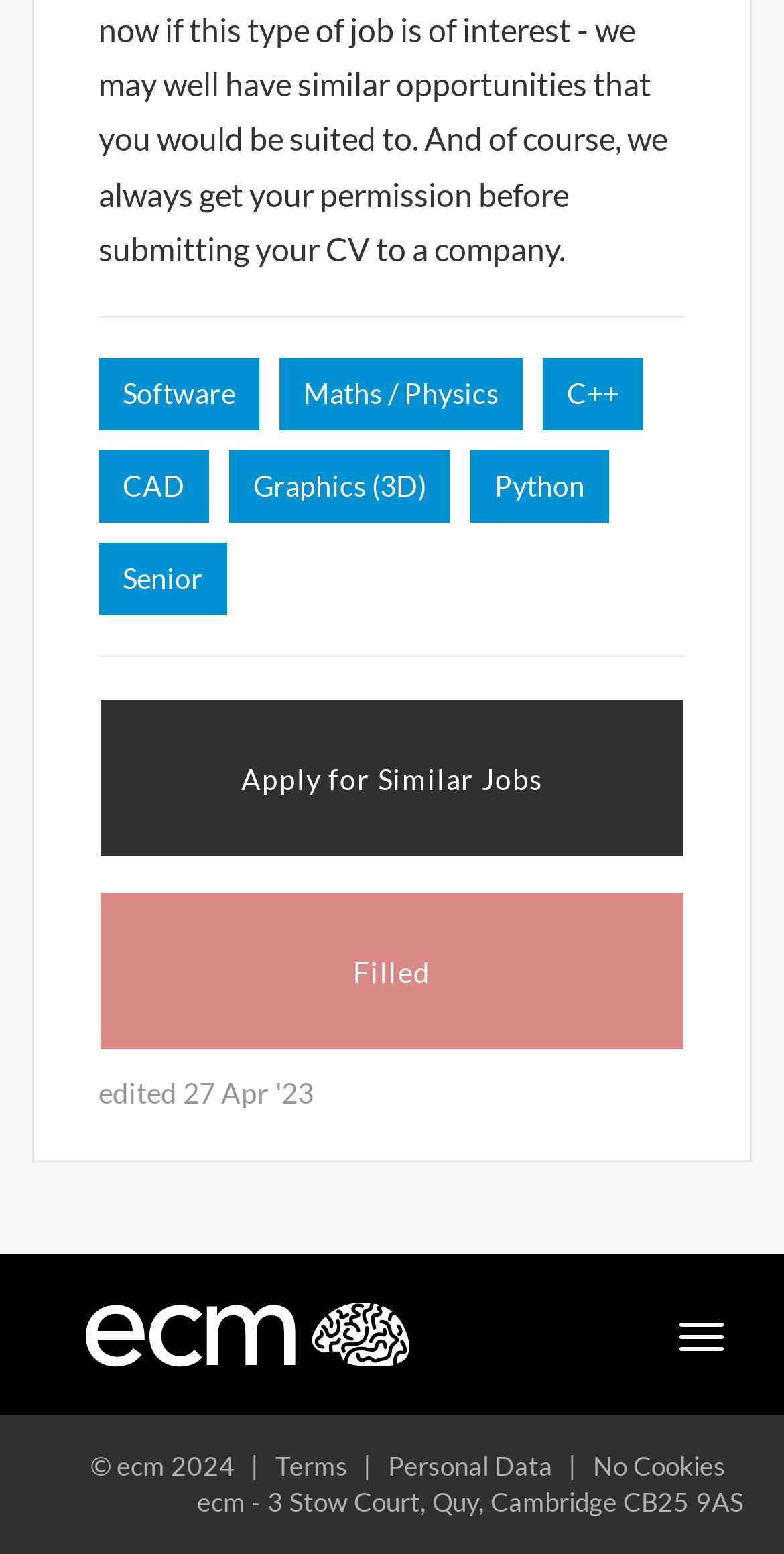Identify the coordinates of the bounding box for the element that must be clicked to accomplish the instruction: "Click on Software".

[0.126, 0.23, 0.331, 0.277]